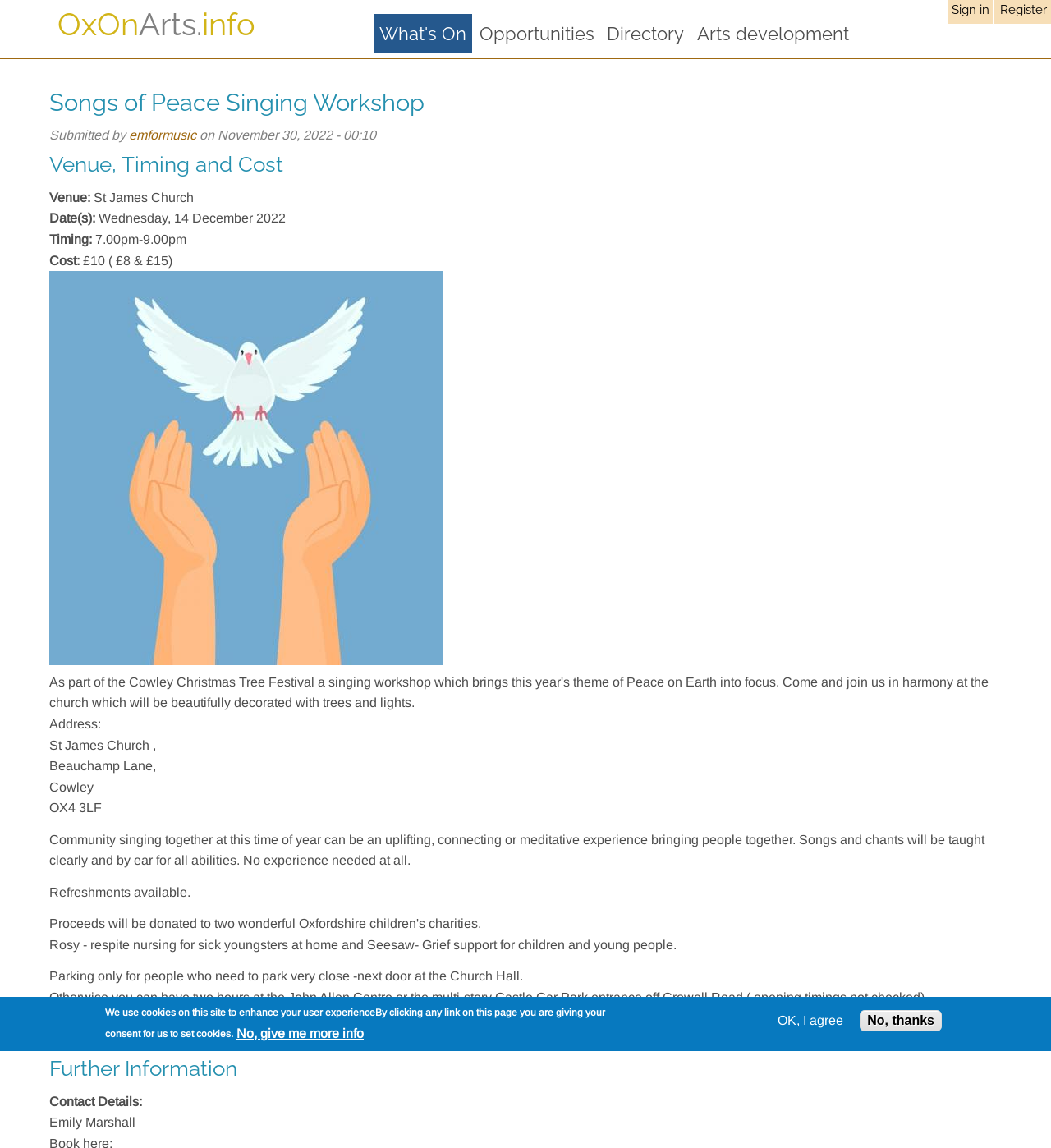Identify the bounding box coordinates for the region of the element that should be clicked to carry out the instruction: "Visit OxOnArts.info homepage". The bounding box coordinates should be four float numbers between 0 and 1, i.e., [left, top, right, bottom].

[0.055, 0.005, 0.243, 0.037]